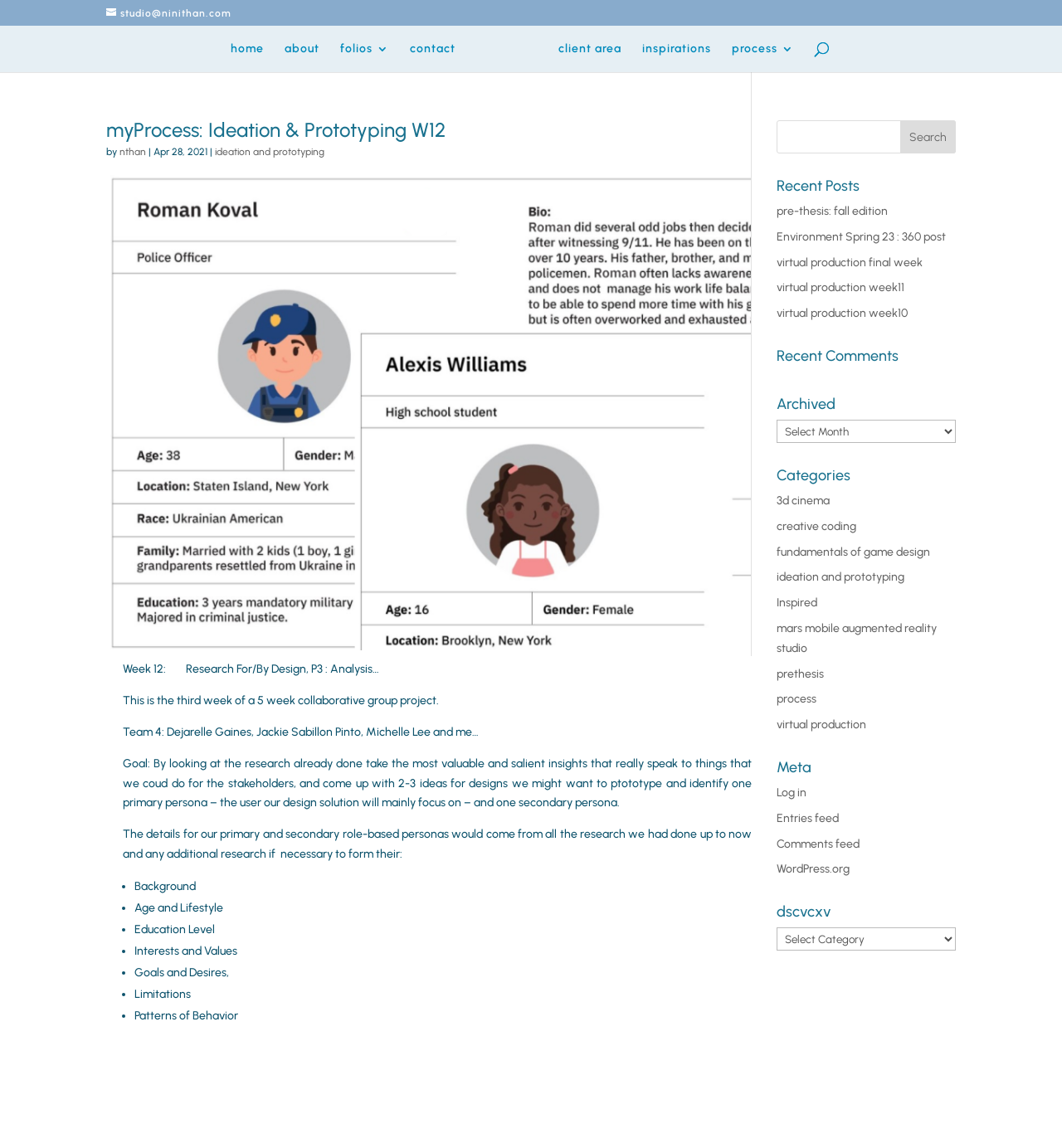Please determine the bounding box coordinates for the element that should be clicked to follow these instructions: "Log in to the website".

[0.731, 0.684, 0.76, 0.696]